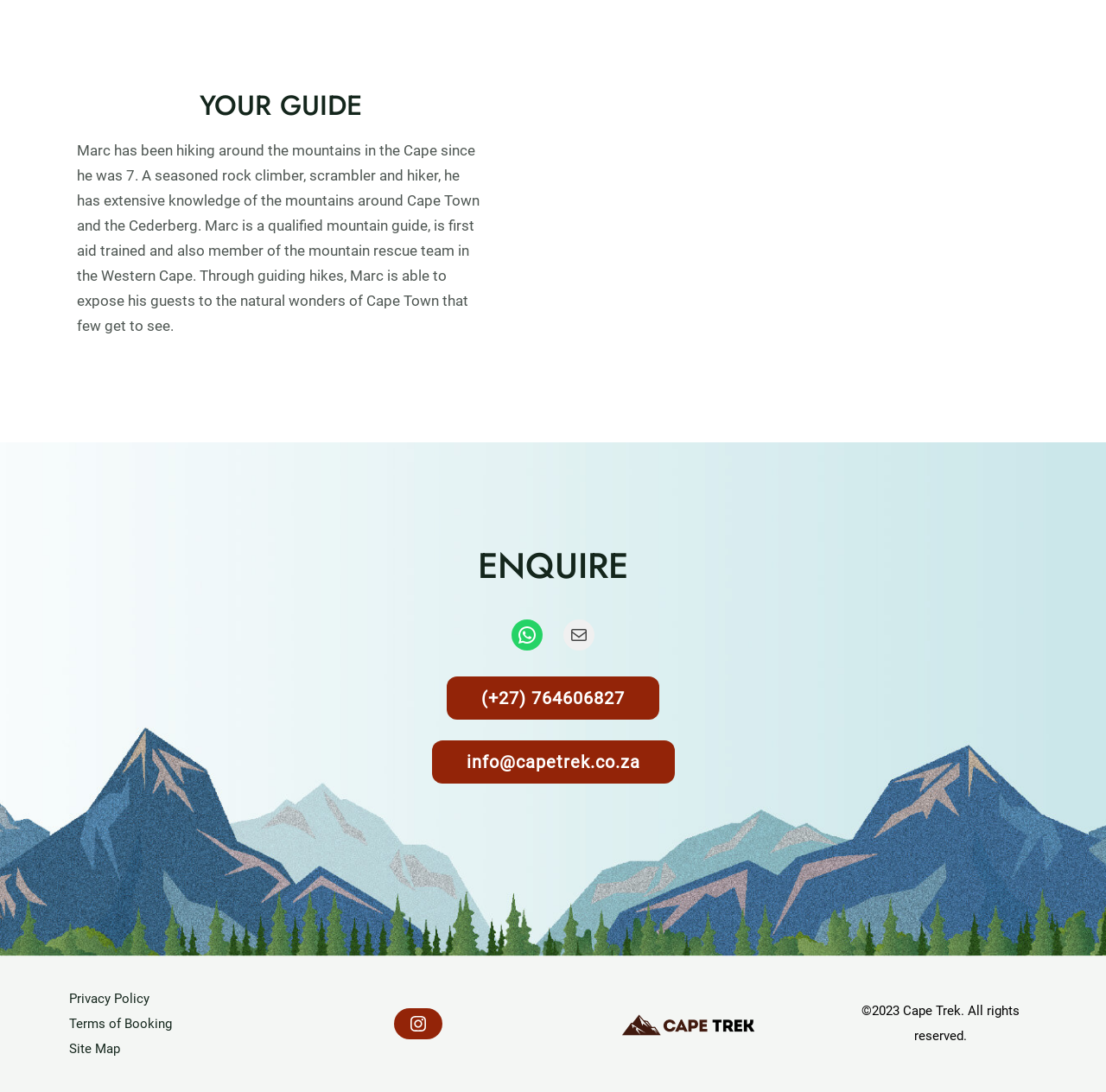Please identify the bounding box coordinates of the area that needs to be clicked to fulfill the following instruction: "Read the Privacy Policy."

[0.062, 0.903, 0.147, 0.926]